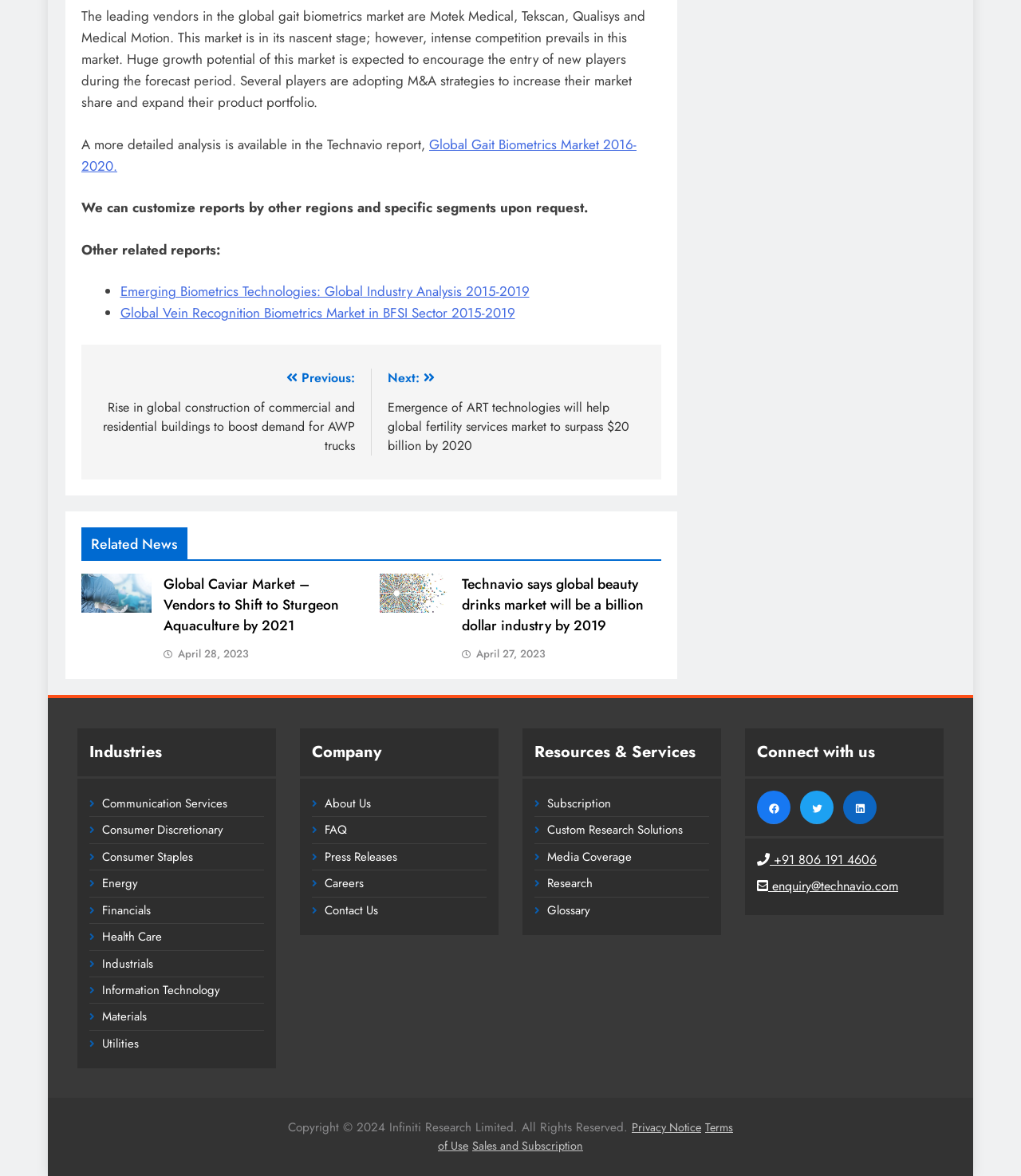Locate the bounding box coordinates of the clickable area needed to fulfill the instruction: "View the post on Global Caviar Market".

[0.16, 0.488, 0.332, 0.541]